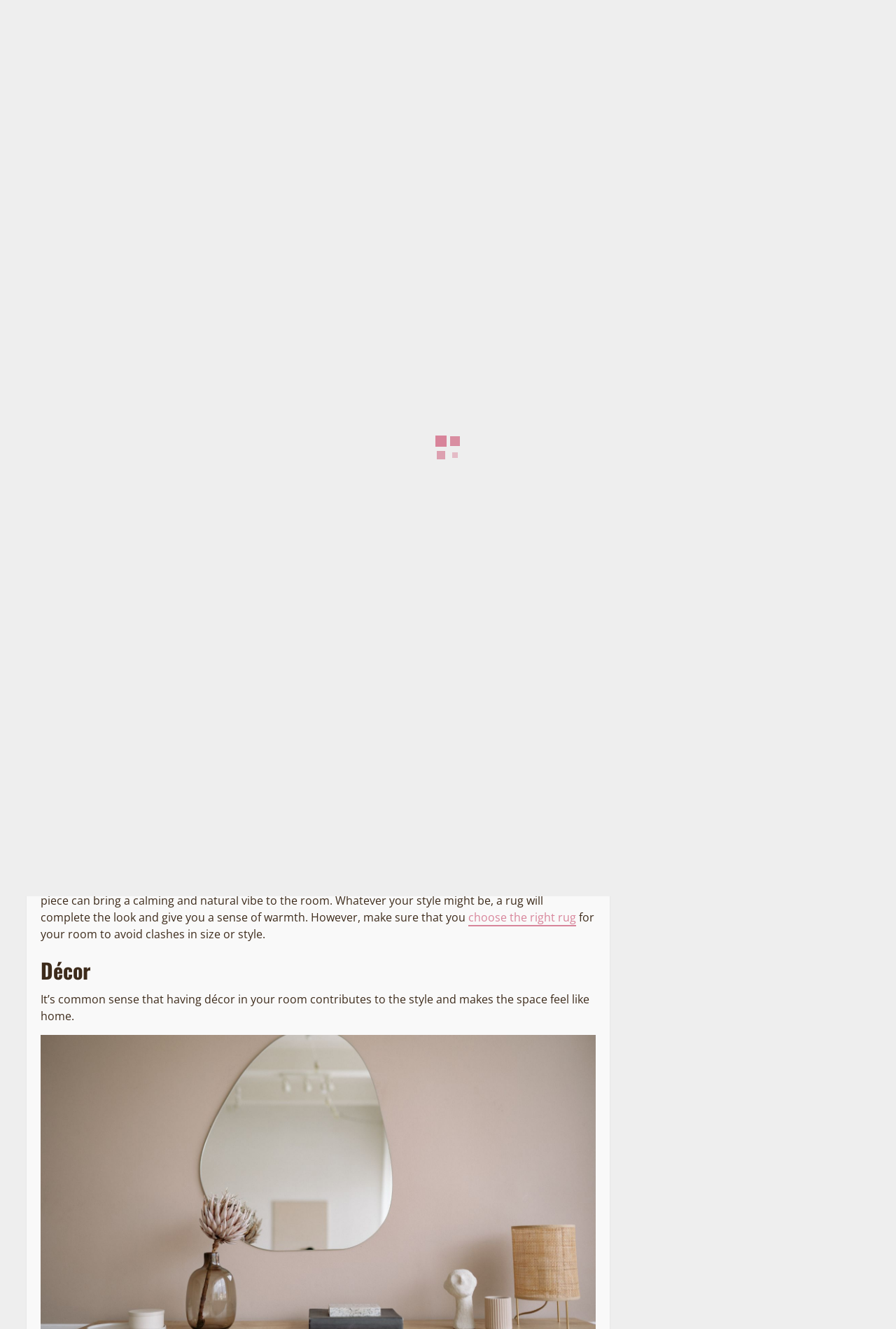Extract the text of the main heading from the webpage.

4 Items to Elevate Your Living Space